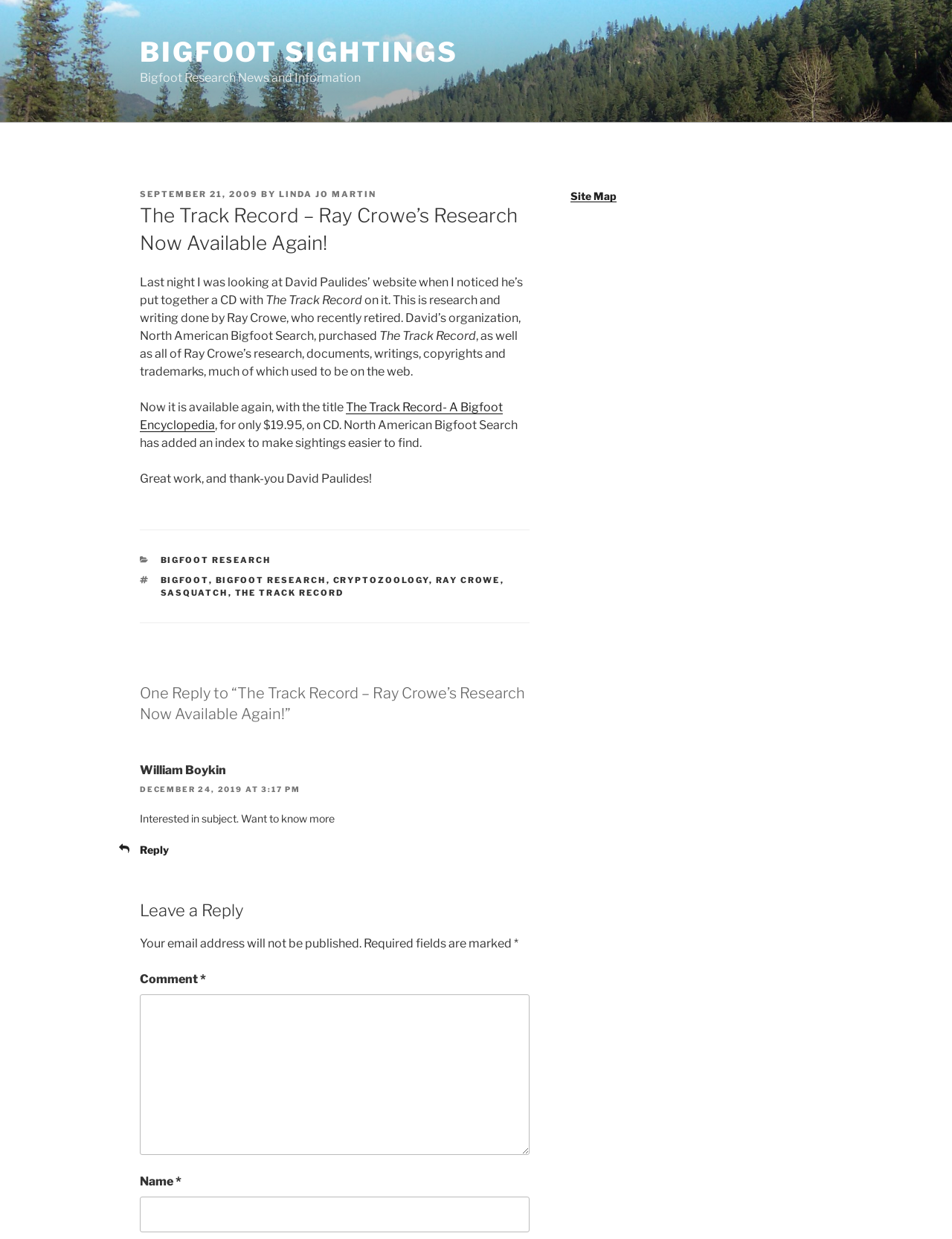What is the name of the organization that purchased Ray Crowe's research?
Please provide a detailed answer to the question.

I found the name of the organization by looking at the text 'David’s organization, North American Bigfoot Search, purchased...' which is located in the article section.